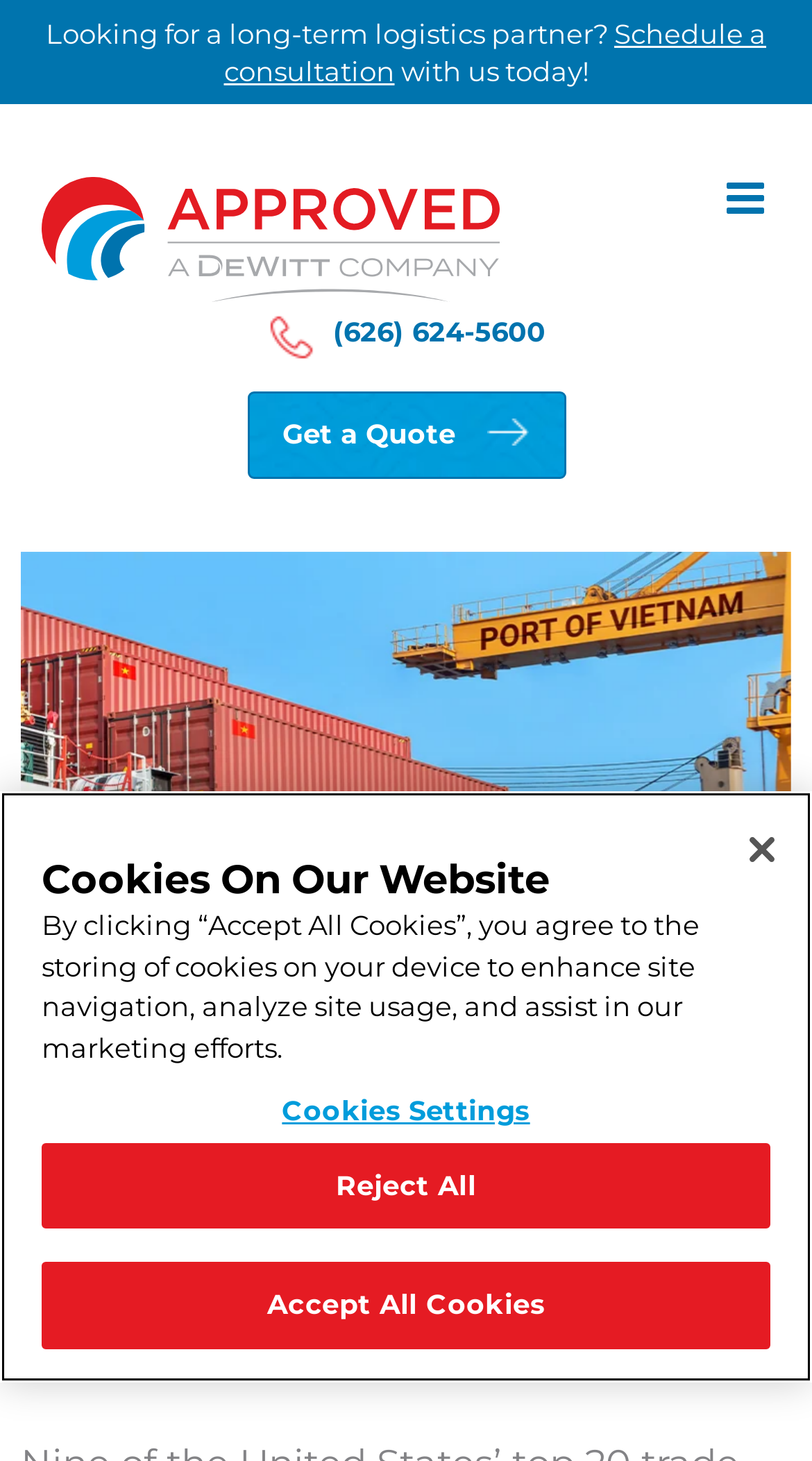Please identify the bounding box coordinates of the element that needs to be clicked to execute the following command: "Call the phone number". Provide the bounding box using four float numbers between 0 and 1, formatted as [left, top, right, bottom].

[0.051, 0.214, 0.949, 0.247]